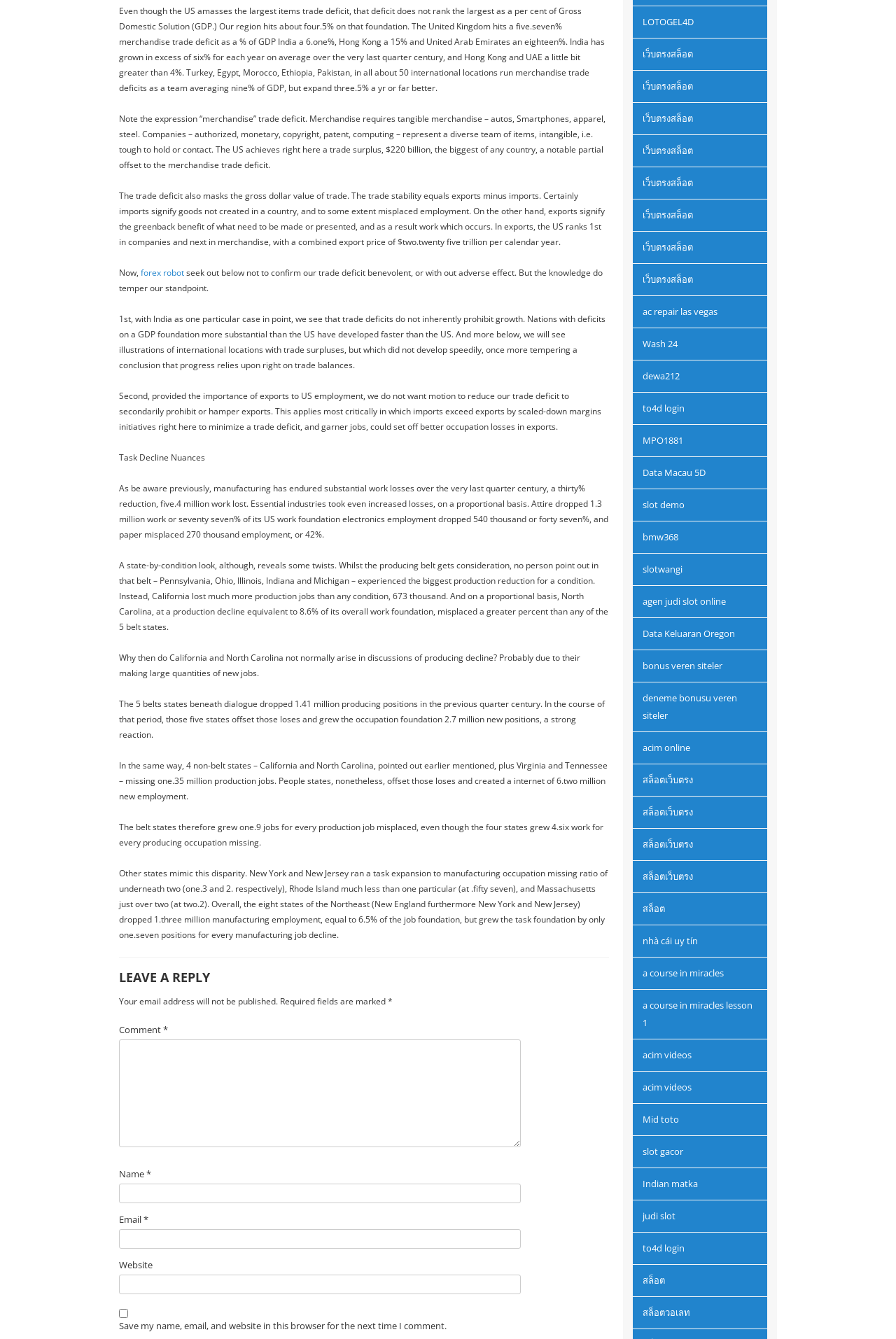Bounding box coordinates are specified in the format (top-left x, top-left y, bottom-right x, bottom-right y). All values are floating point numbers bounded between 0 and 1. Please provide the bounding box coordinate of the region this sentence describes: LOTOGEL4D

[0.706, 0.005, 0.856, 0.028]